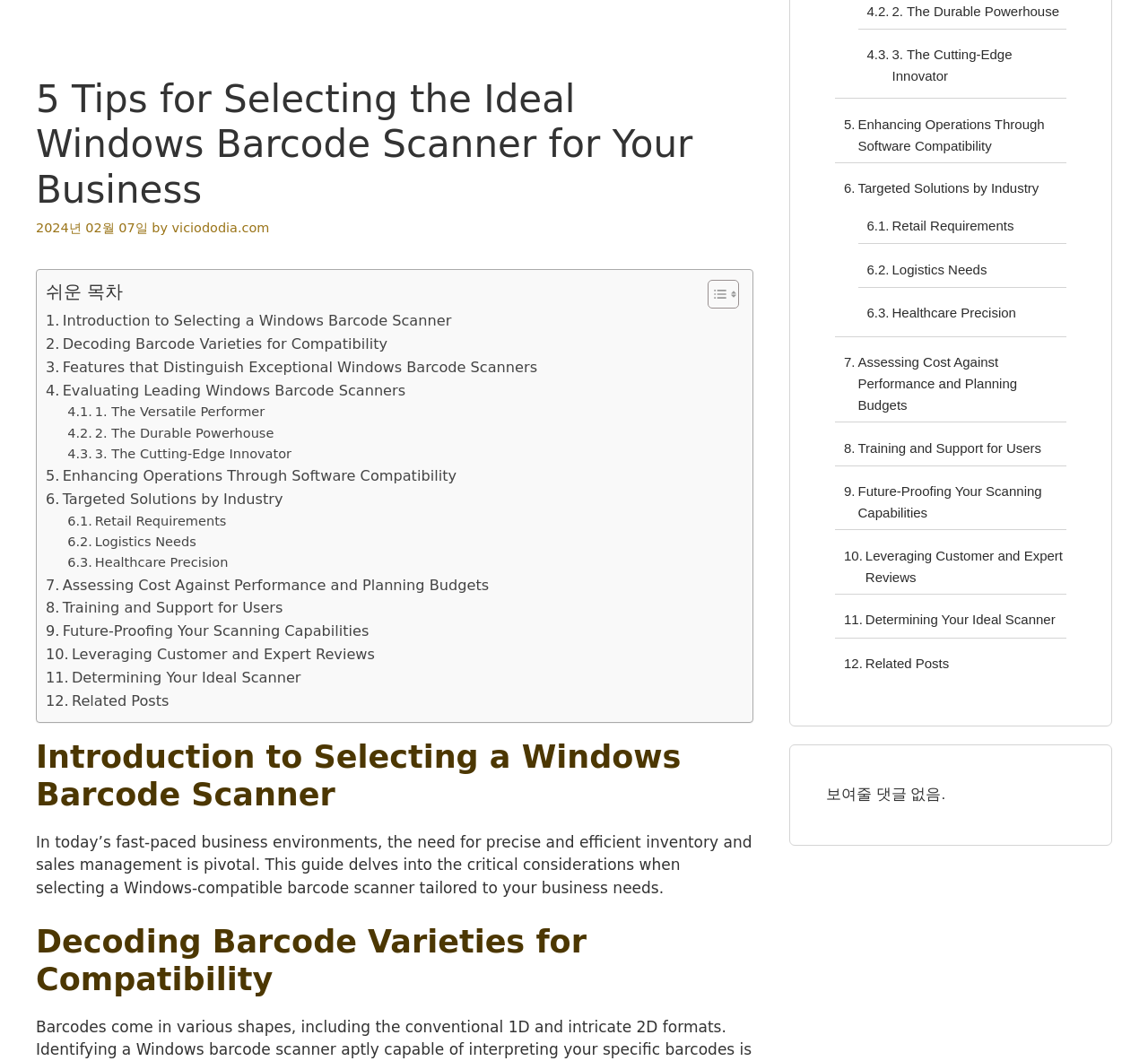Please specify the bounding box coordinates in the format (top-left x, top-left y, bottom-right x, bottom-right y), with all values as floating point numbers between 0 and 1. Identify the bounding box of the UI element described by: viciododia.com

[0.15, 0.208, 0.235, 0.222]